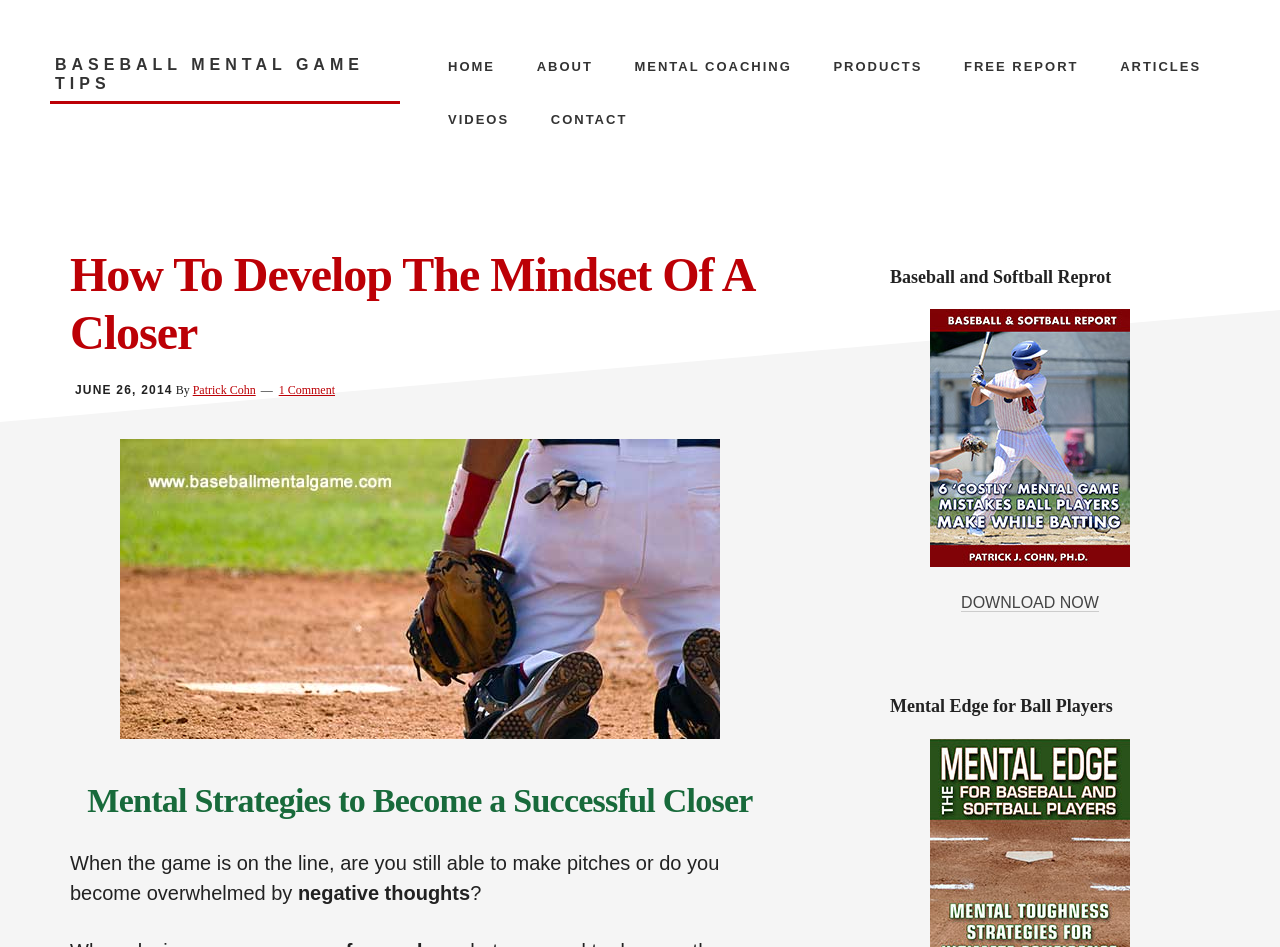Please identify the bounding box coordinates of the clickable area that will allow you to execute the instruction: "Click on the 'HOME' link".

[0.336, 0.042, 0.401, 0.098]